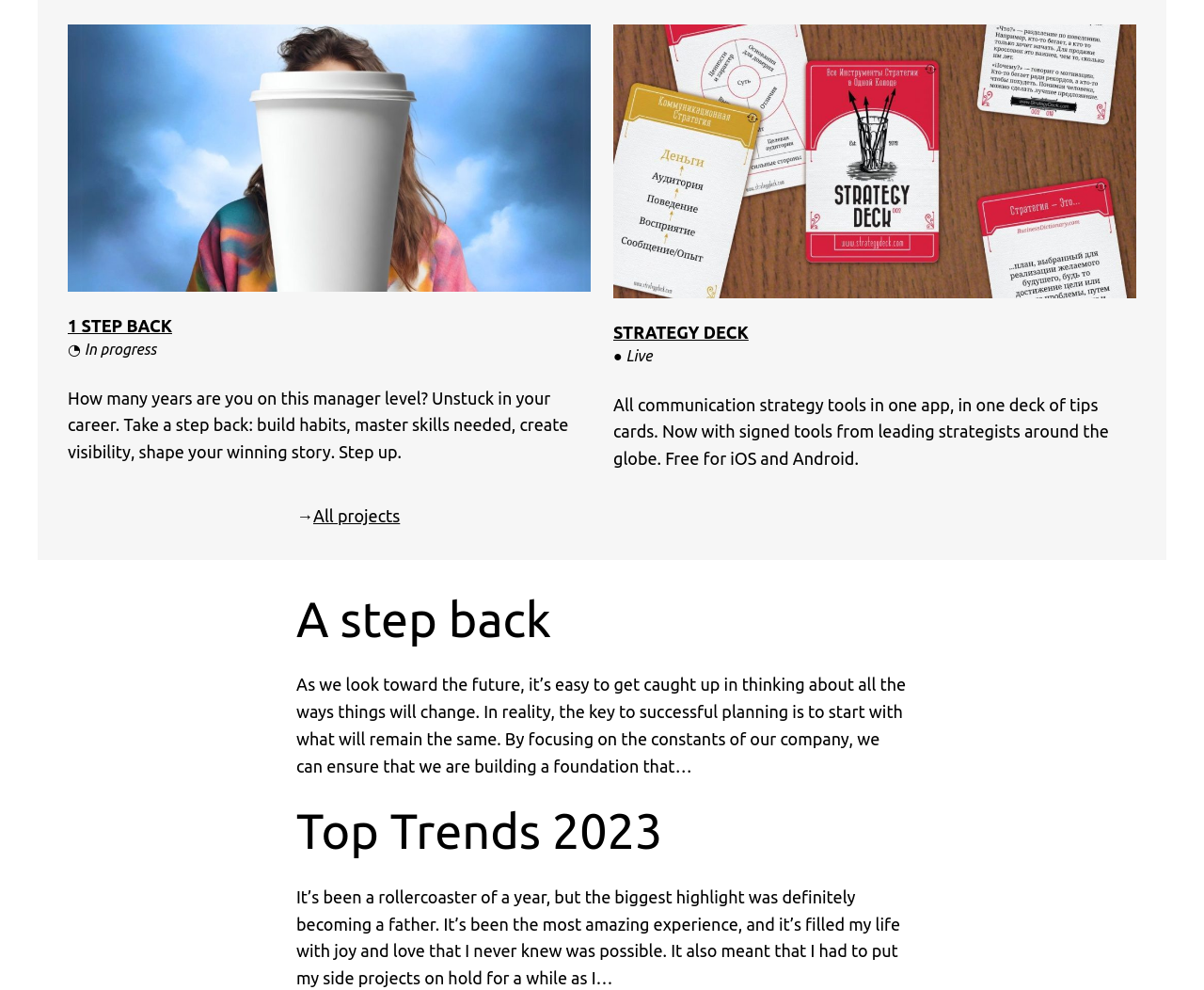Bounding box coordinates are specified in the format (top-left x, top-left y, bottom-right x, bottom-right y). All values are floating point numbers bounded between 0 and 1. Please provide the bounding box coordinate of the region this sentence describes: A step back

[0.246, 0.596, 0.458, 0.655]